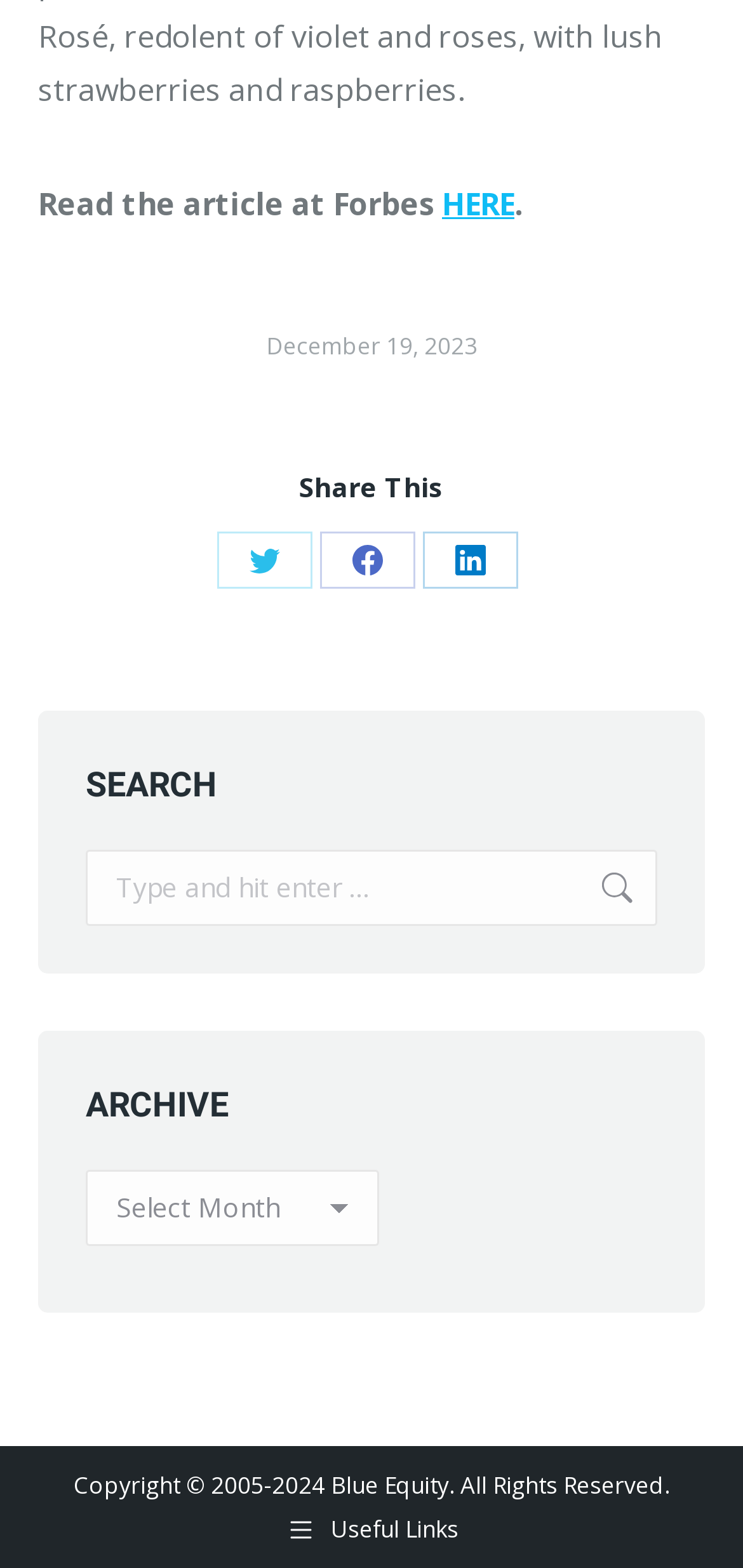Analyze the image and answer the question with as much detail as possible: 
How many social media platforms can you share the article on?

The number of social media platforms that the article can be shared on can be determined by counting the number of link elements with images below the 'Share This' text. There are three such elements, corresponding to Twitter, Facebook, and LinkedIn.